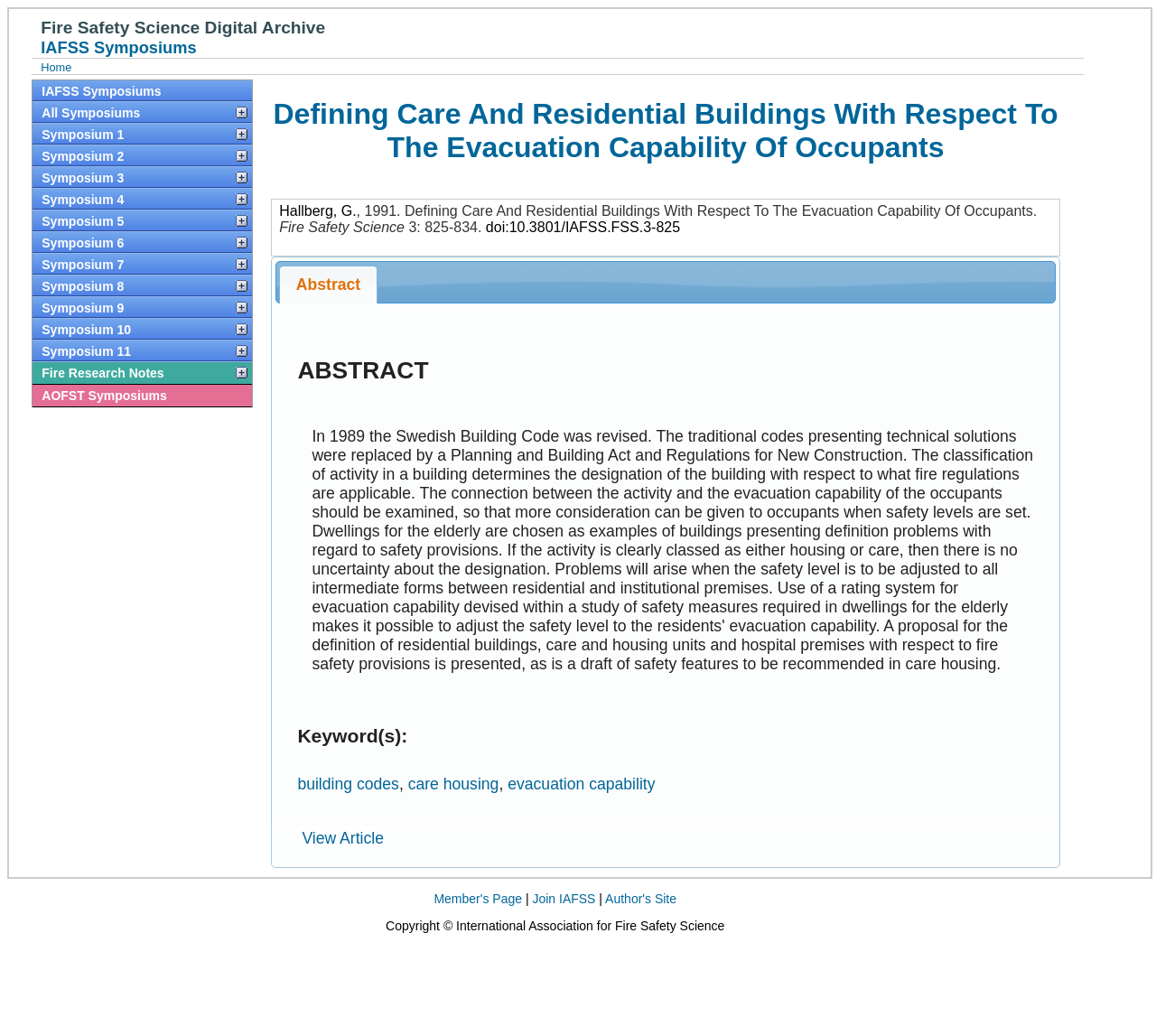Please find and report the primary heading text from the webpage.

Fire Safety Science Digital Archive